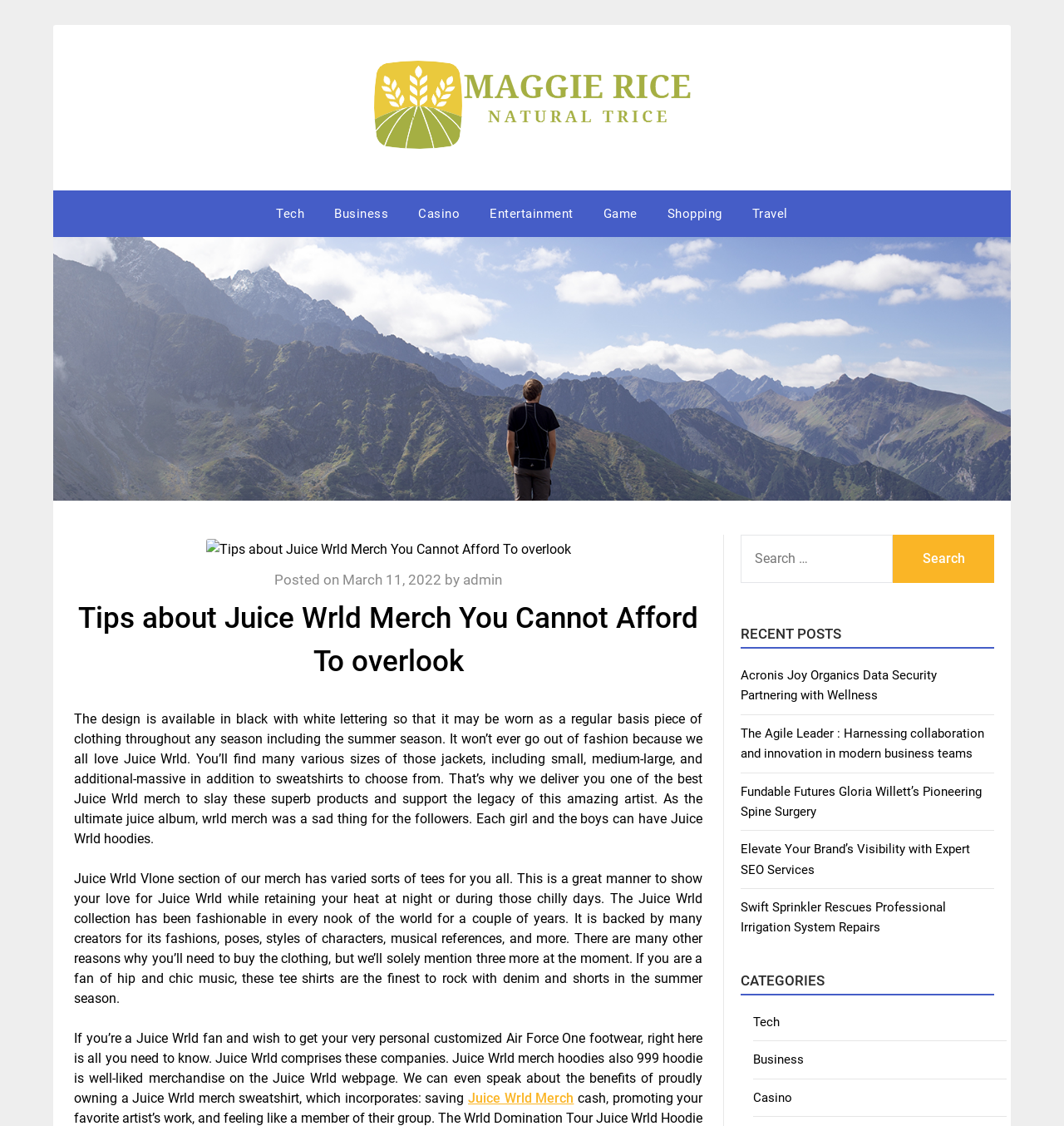Please find and report the bounding box coordinates of the element to click in order to perform the following action: "View the 'Crafting an eCommerce Website: Unveiling 7 Key Design Secrets' post". The coordinates should be expressed as four float numbers between 0 and 1, in the format [left, top, right, bottom].

None